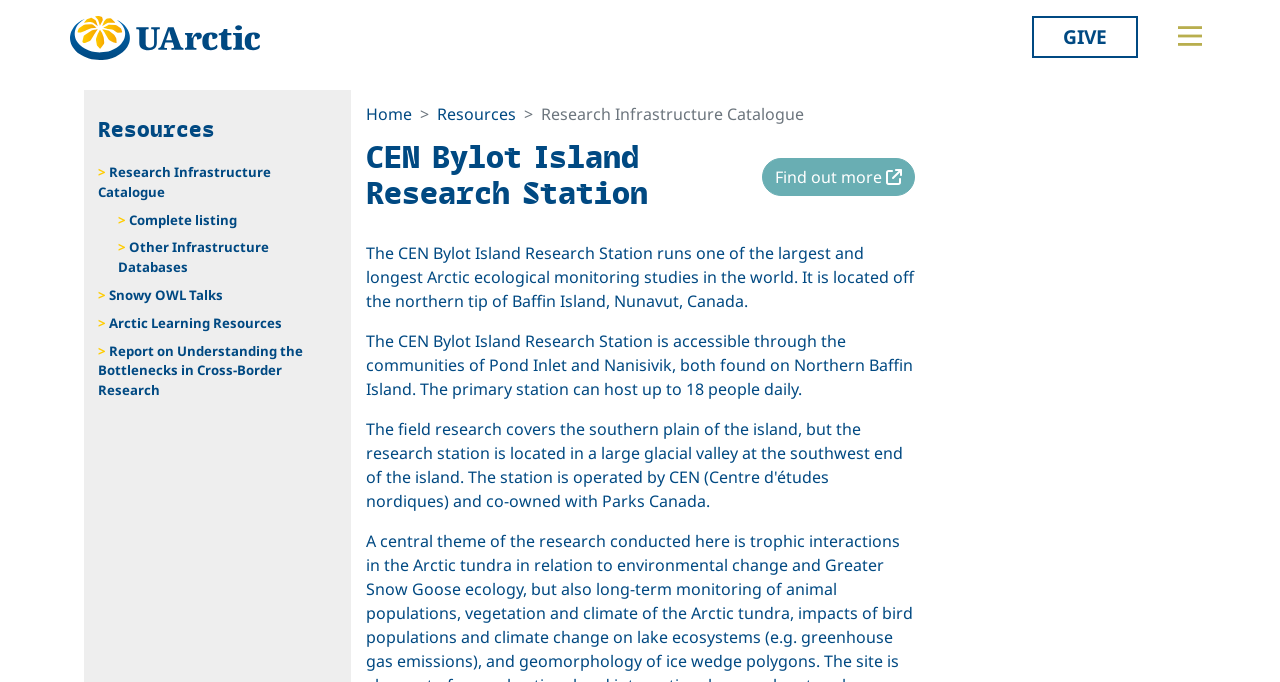What is the location of the research station?
Look at the image and answer the question with a single word or phrase.

Northern Baffin Island